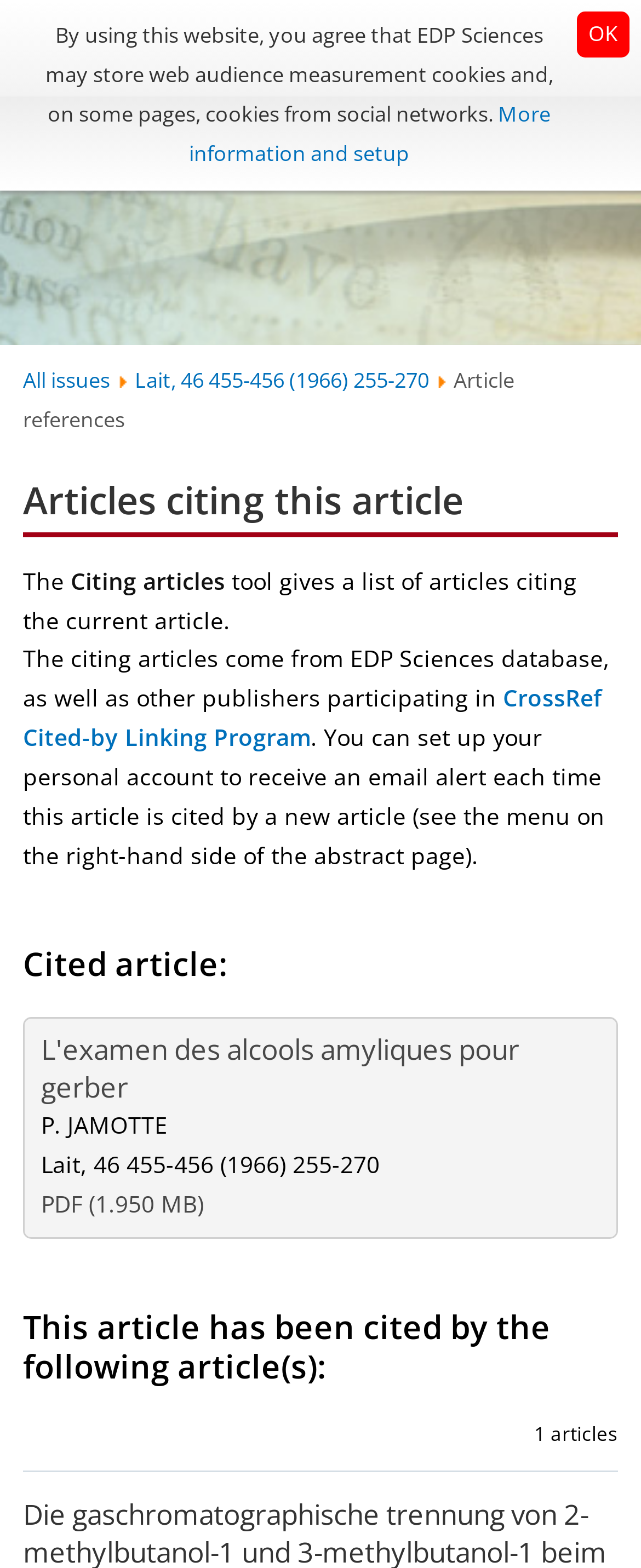What is the file format of the downloadable article? From the image, respond with a single word or brief phrase.

PDF